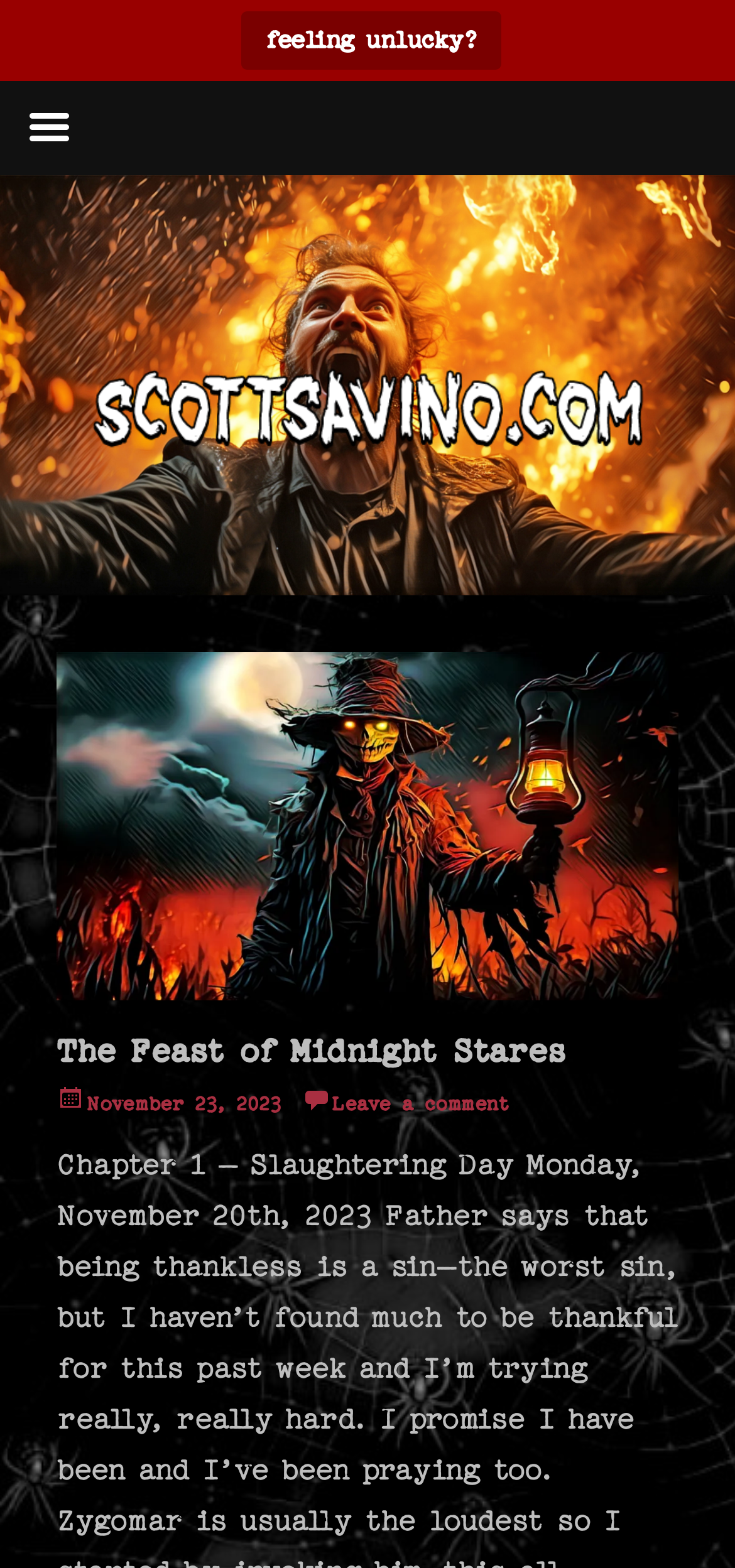Provide the bounding box coordinates of the HTML element described by the text: "feeling unlucky?".

[0.328, 0.007, 0.682, 0.044]